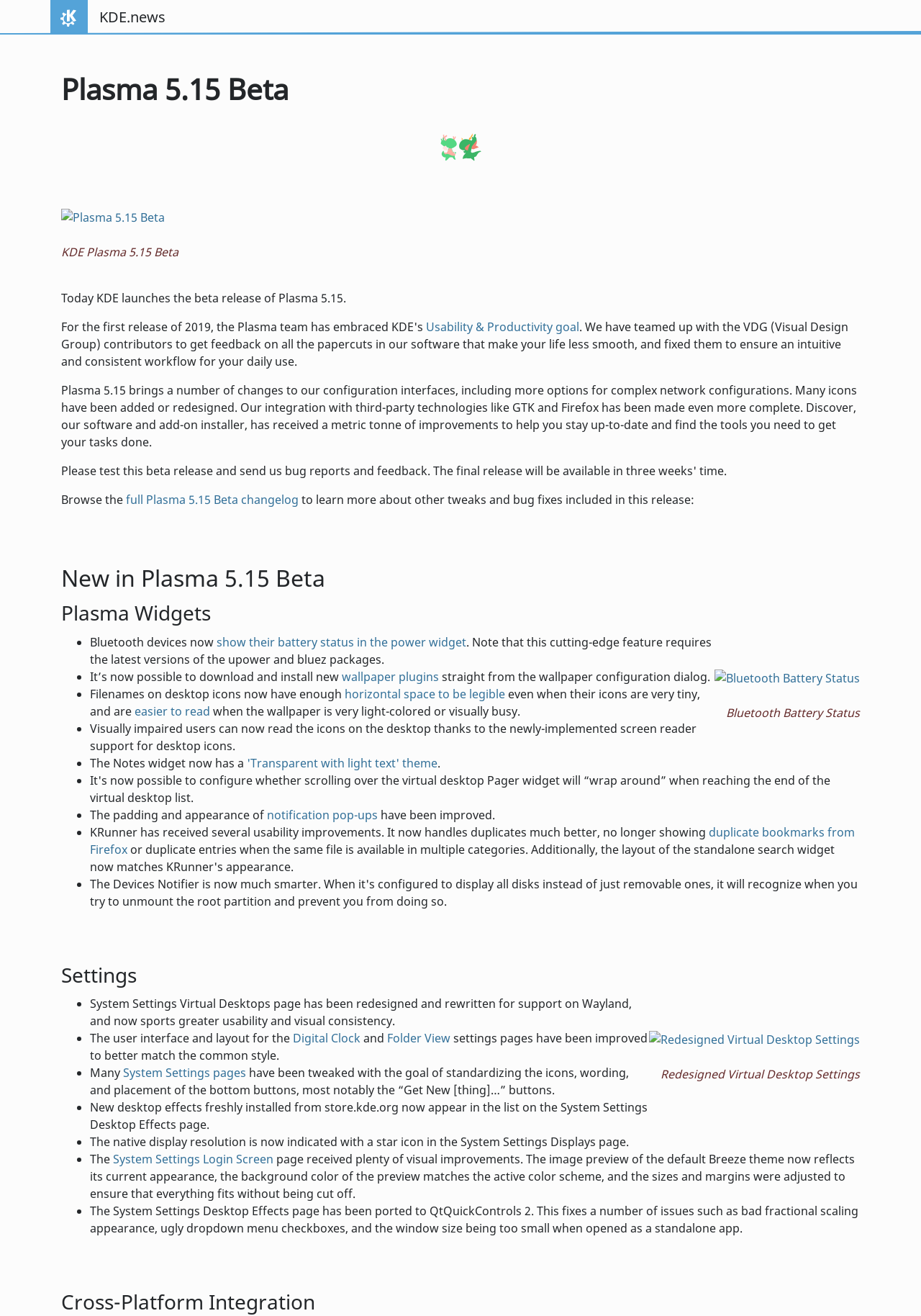Analyze the image and deliver a detailed answer to the question: What has been improved in the Notes widget?

The webpage states that the Notes widget now has a 'Transparent with light text' theme, which is an improvement in the widget's appearance.